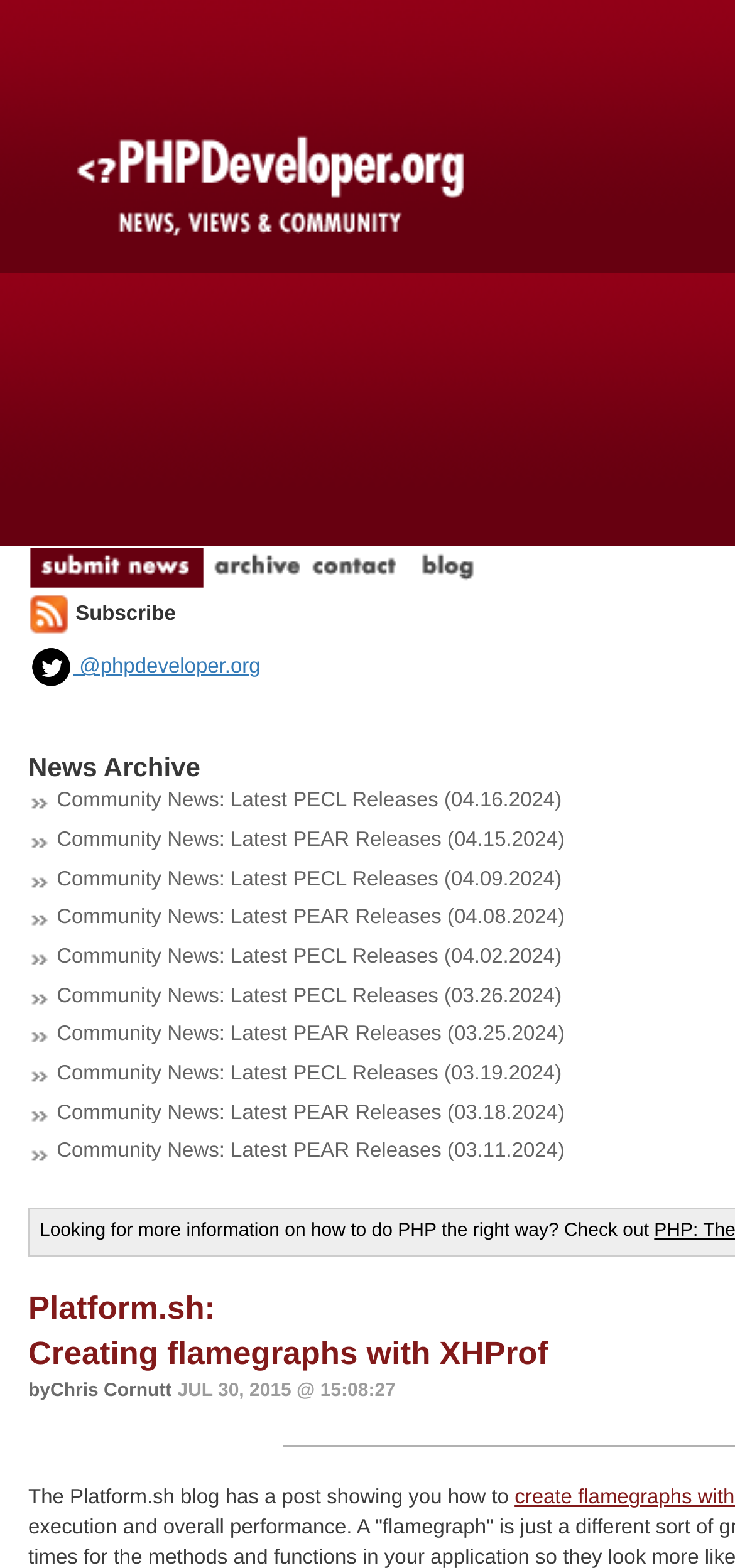Respond to the question below with a single word or phrase:
What is the topic of the latest community news?

PECL Releases